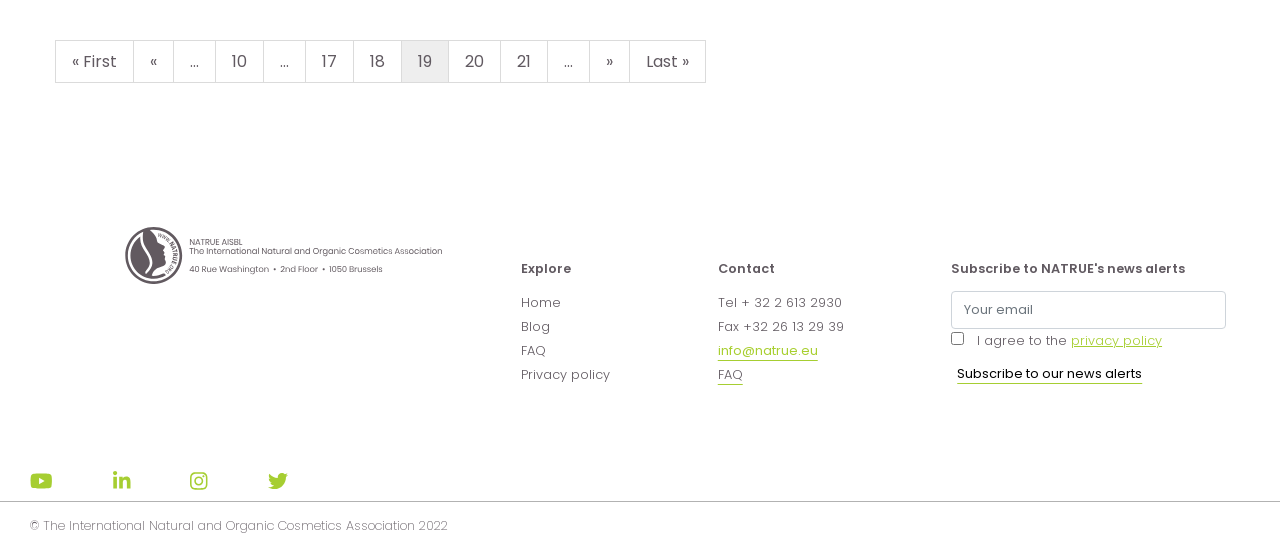Please indicate the bounding box coordinates of the element's region to be clicked to achieve the instruction: "Go to the first page". Provide the coordinates as four float numbers between 0 and 1, i.e., [left, top, right, bottom].

[0.043, 0.072, 0.105, 0.152]